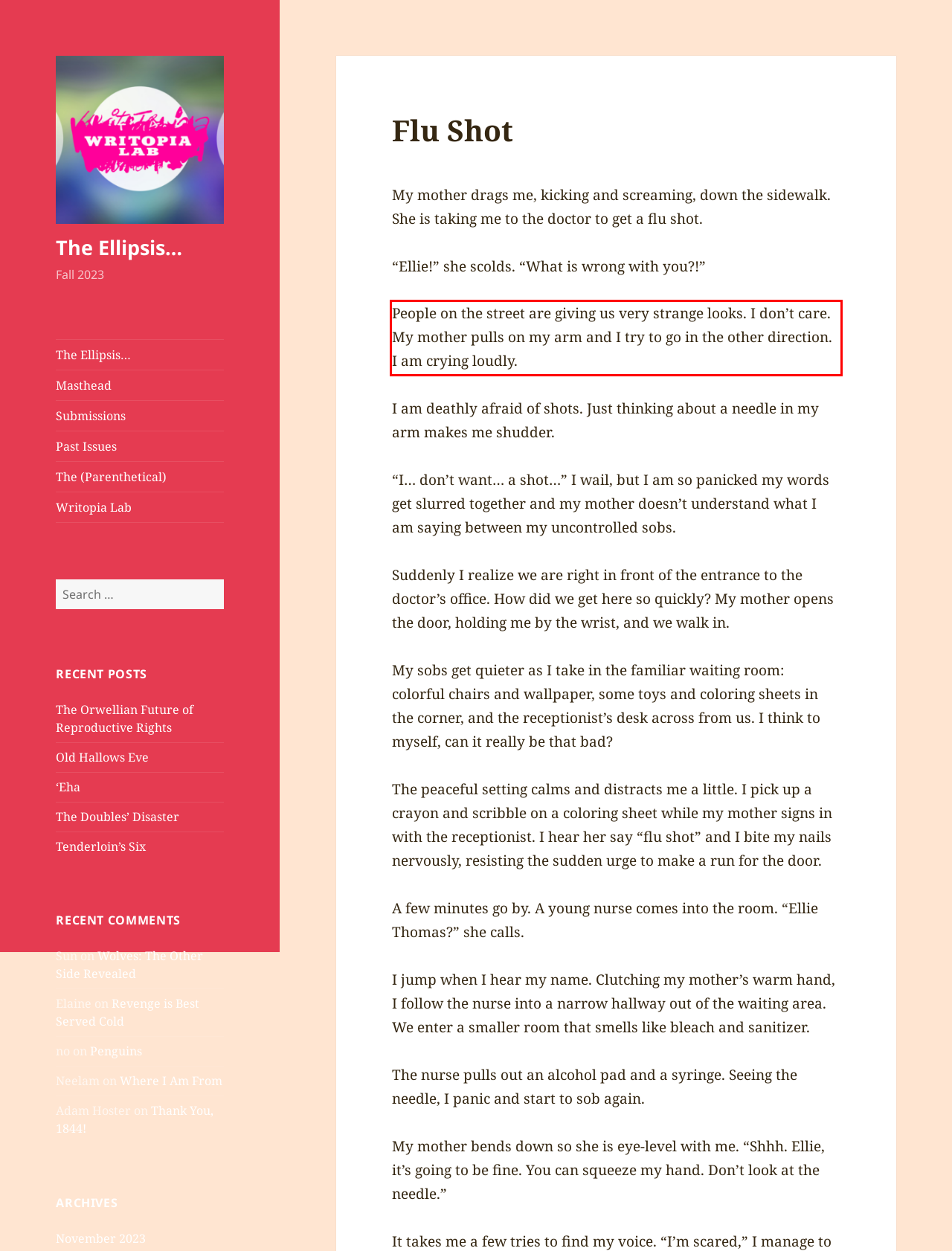Please perform OCR on the text within the red rectangle in the webpage screenshot and return the text content.

People on the street are giving us very strange looks. I don’t care. My mother pulls on my arm and I try to go in the other direction. I am crying loudly.